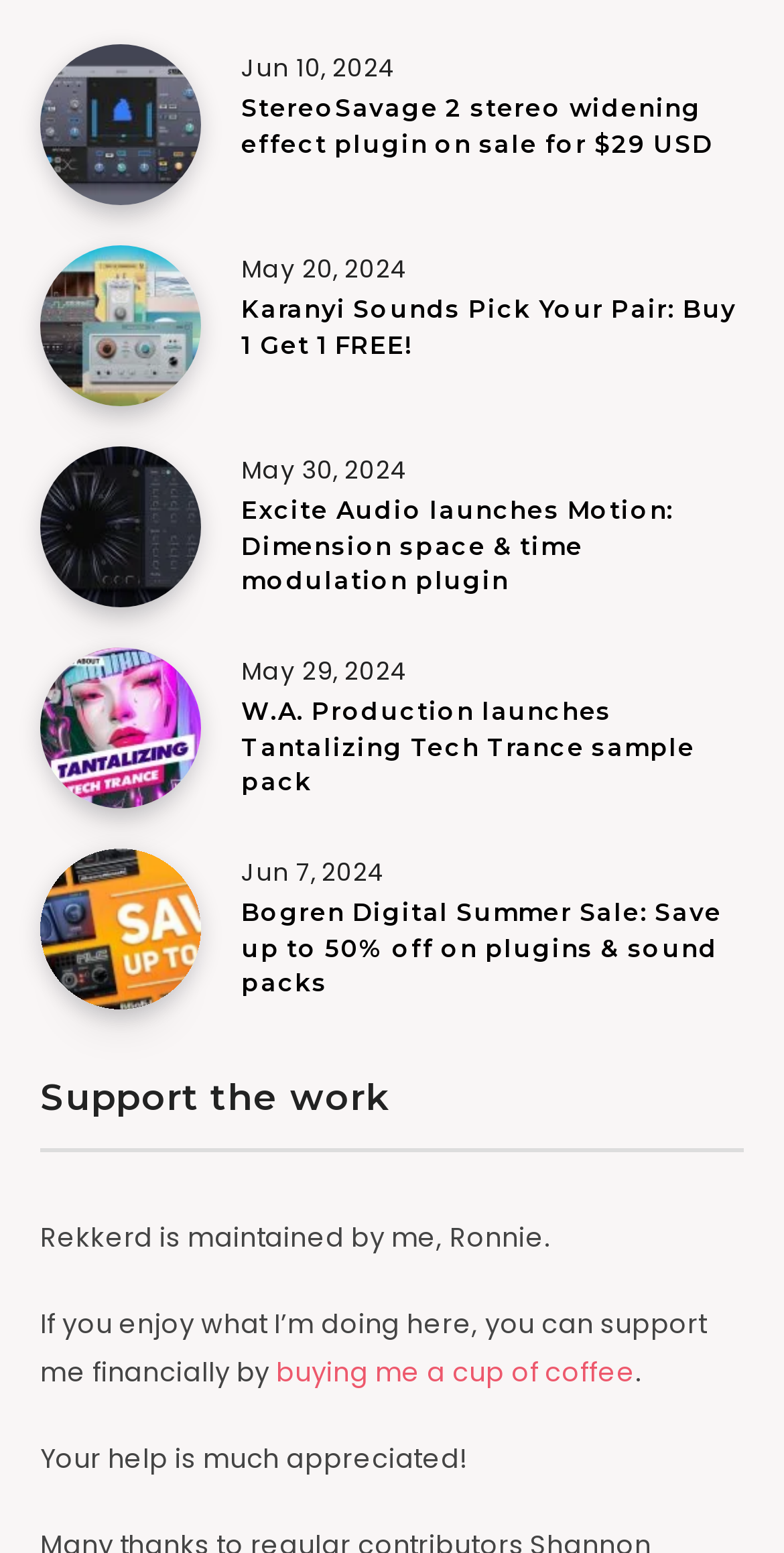Identify the bounding box coordinates of the area you need to click to perform the following instruction: "View the Karanyi Sounds Pick Your Pair: Buy 1 Get 1 FREE! article".

[0.051, 0.158, 0.949, 0.261]